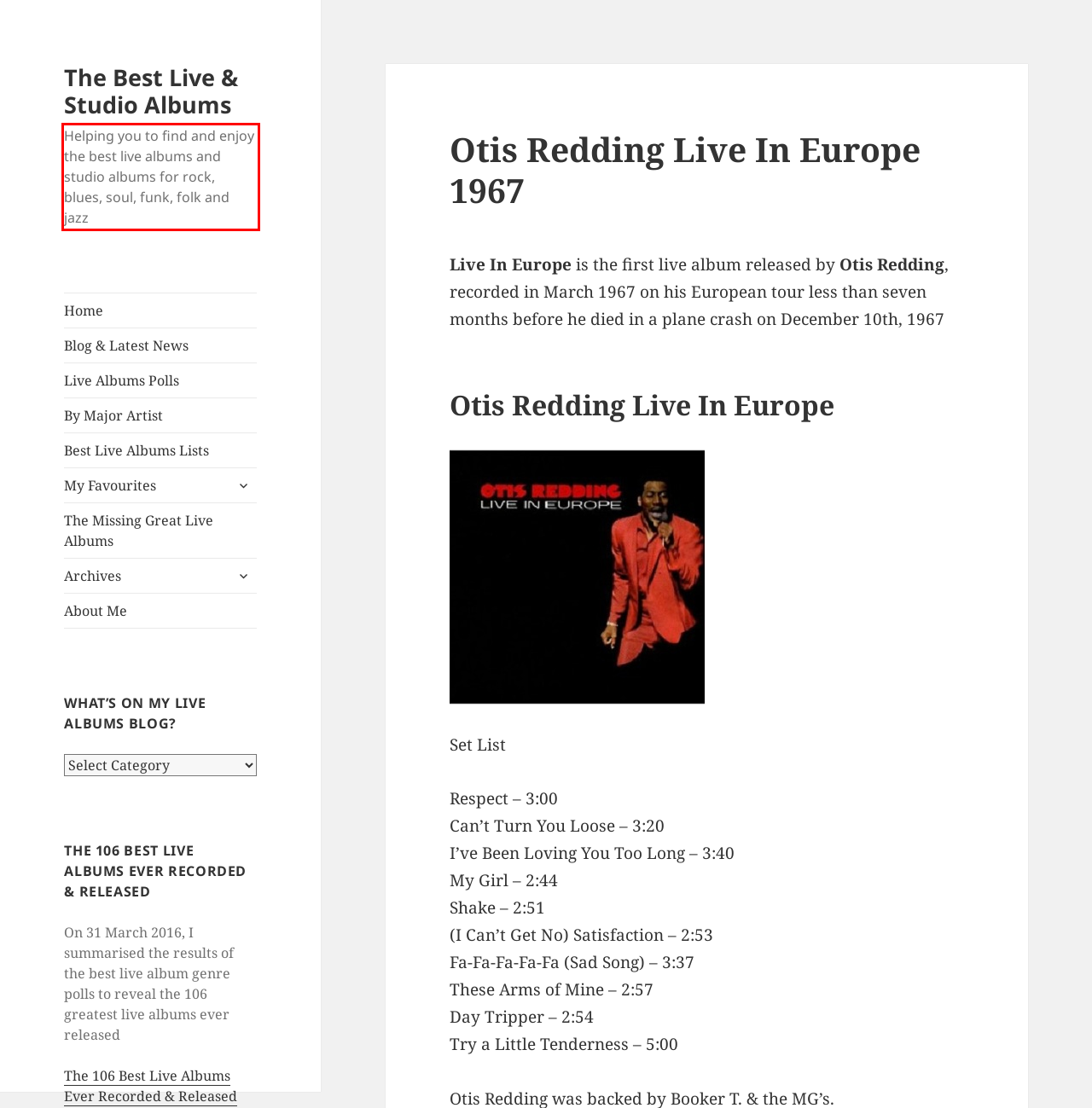Look at the screenshot of the webpage, locate the red rectangle bounding box, and generate the text content that it contains.

Helping you to find and enjoy the best live albums and studio albums for rock, blues, soul, funk, folk and jazz